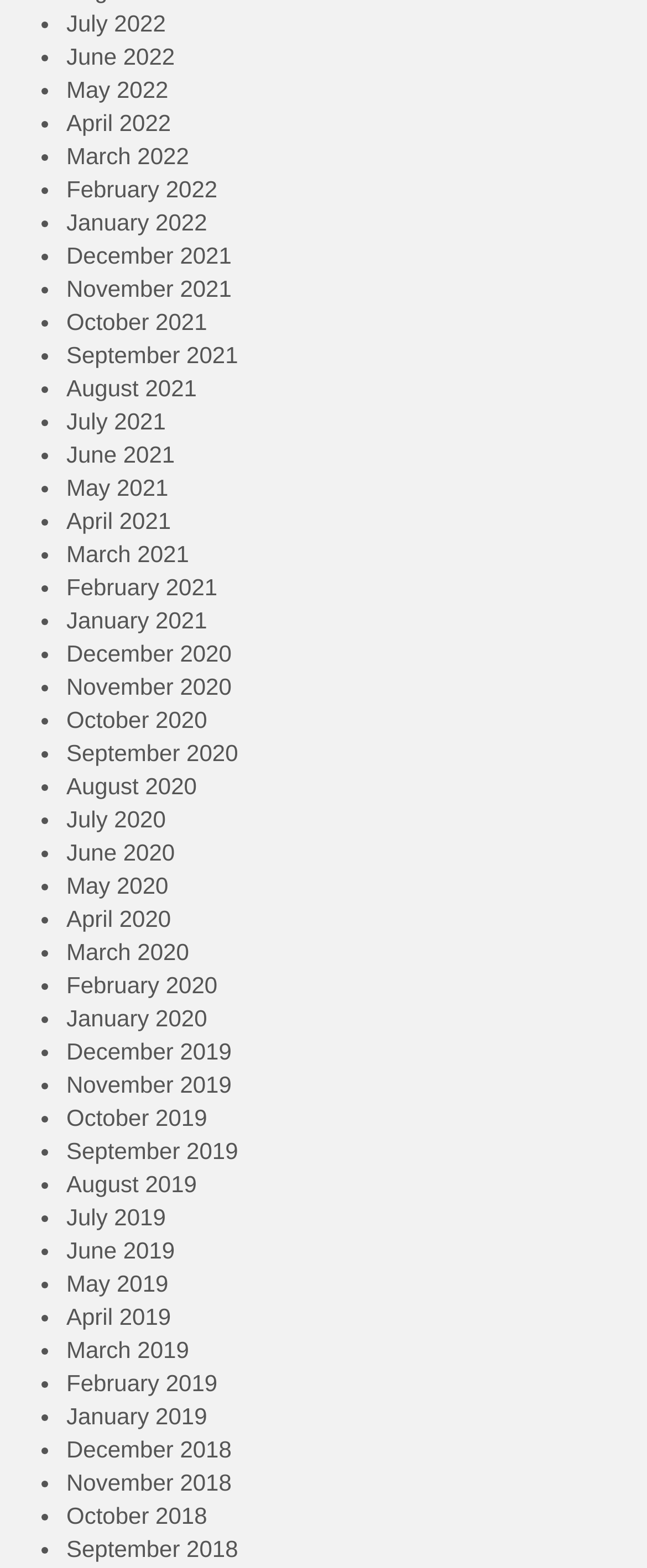What is the pattern of the list?
Give a detailed explanation using the information visible in the image.

I observed that the list consists of links to monthly archives, with each link representing a month and year, and the list is organized in reverse chronological order.